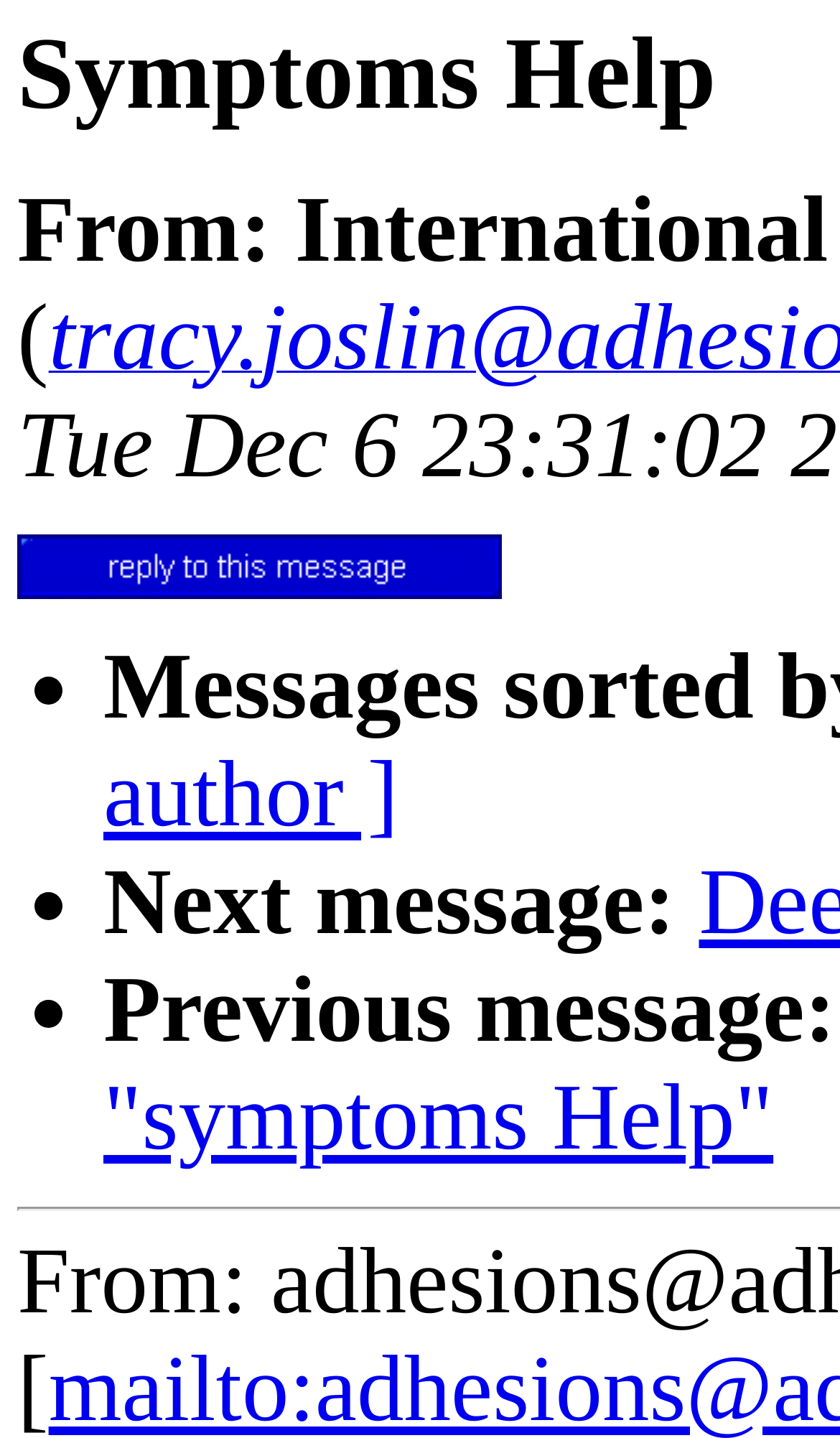Kindly respond to the following question with a single word or a brief phrase: 
What is the purpose of the button?

Reply to message